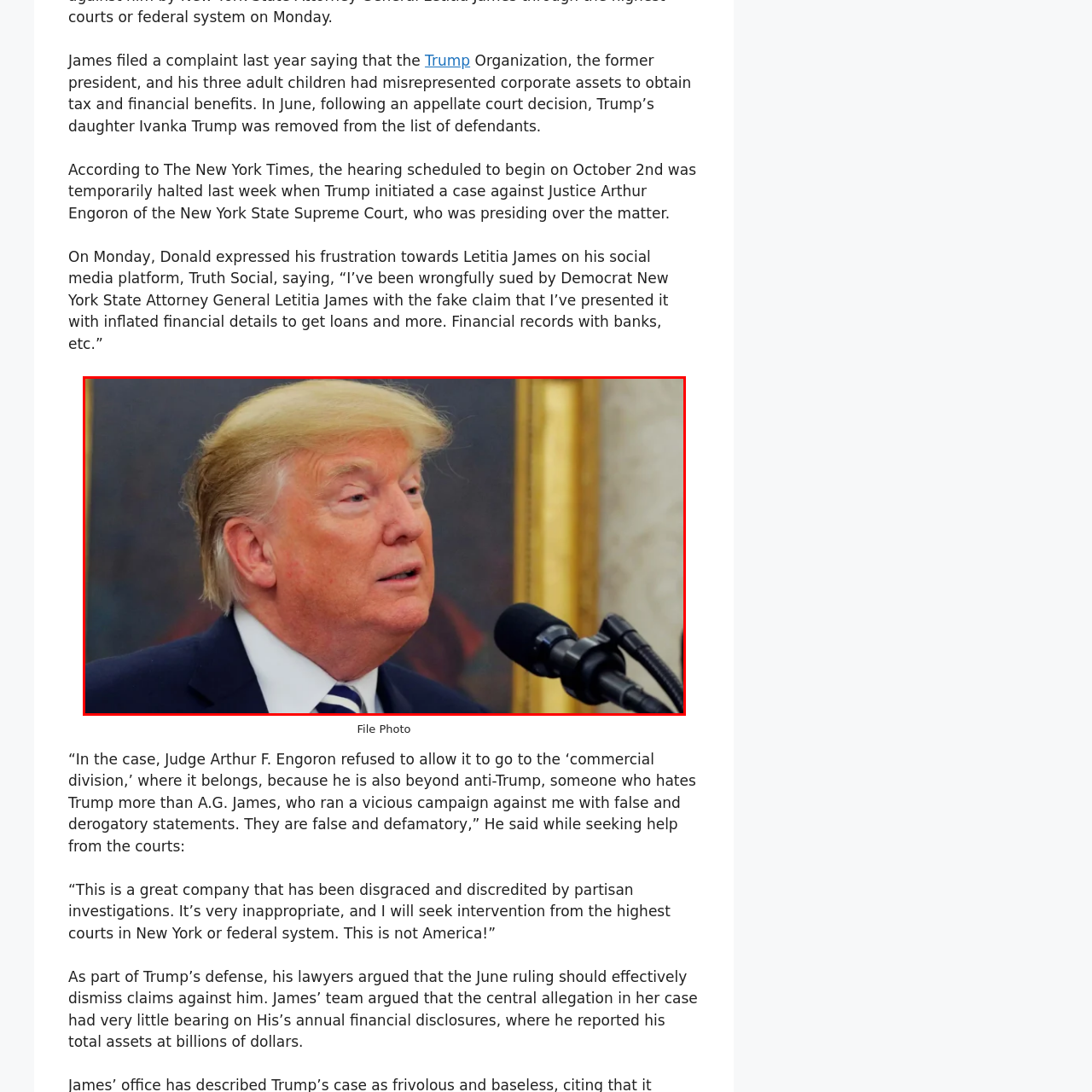Direct your attention to the section marked by the red bounding box and construct a detailed answer to the following question based on the image: What is the context of the image?

The image accompanies discussions surrounding legal matters involving Trump, particularly a complaint filed by New York Attorney General Letitia James regarding alleged financial misrepresentation by him and his family.